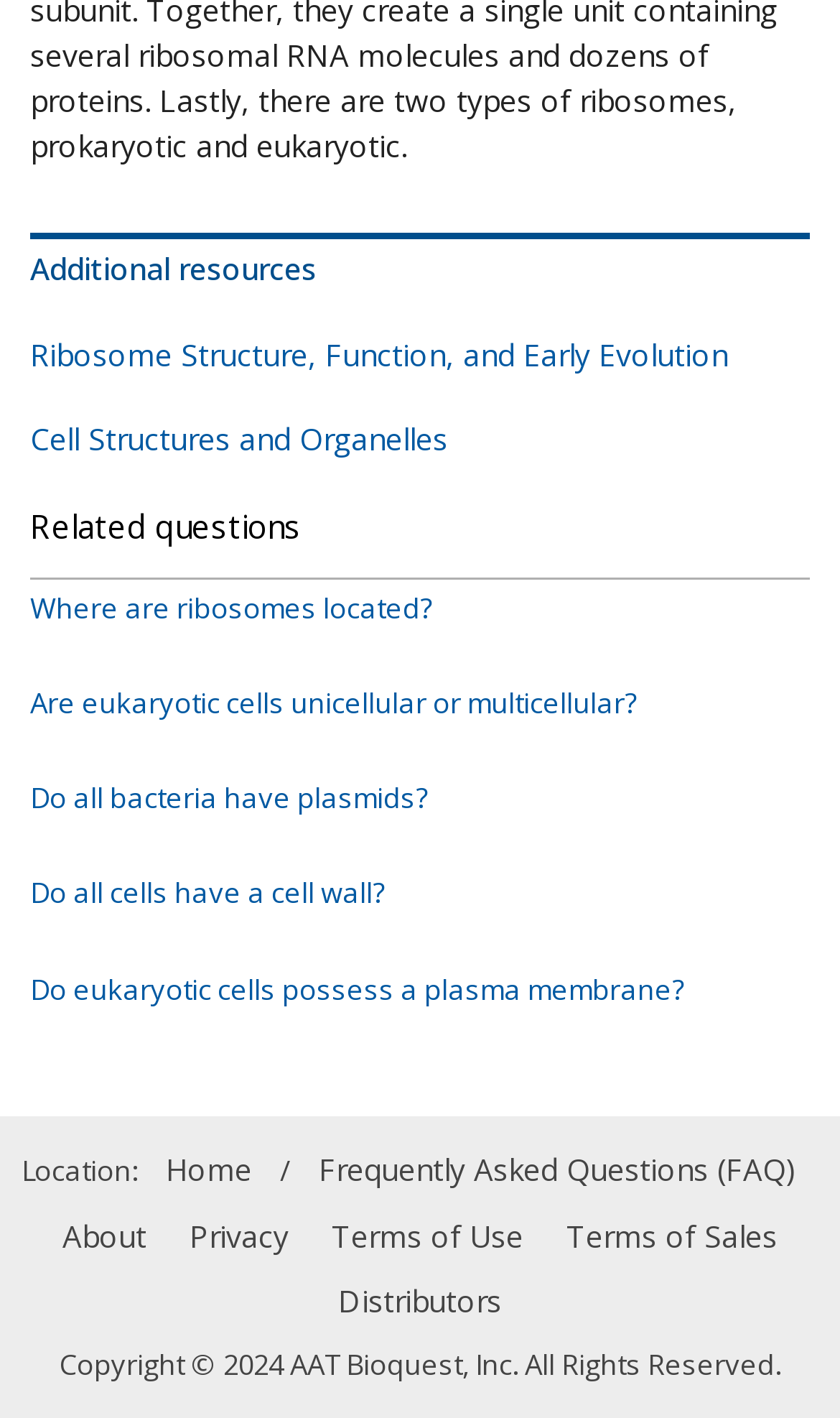Give a short answer to this question using one word or a phrase:
What is the first related question?

Where are ribosomes located?